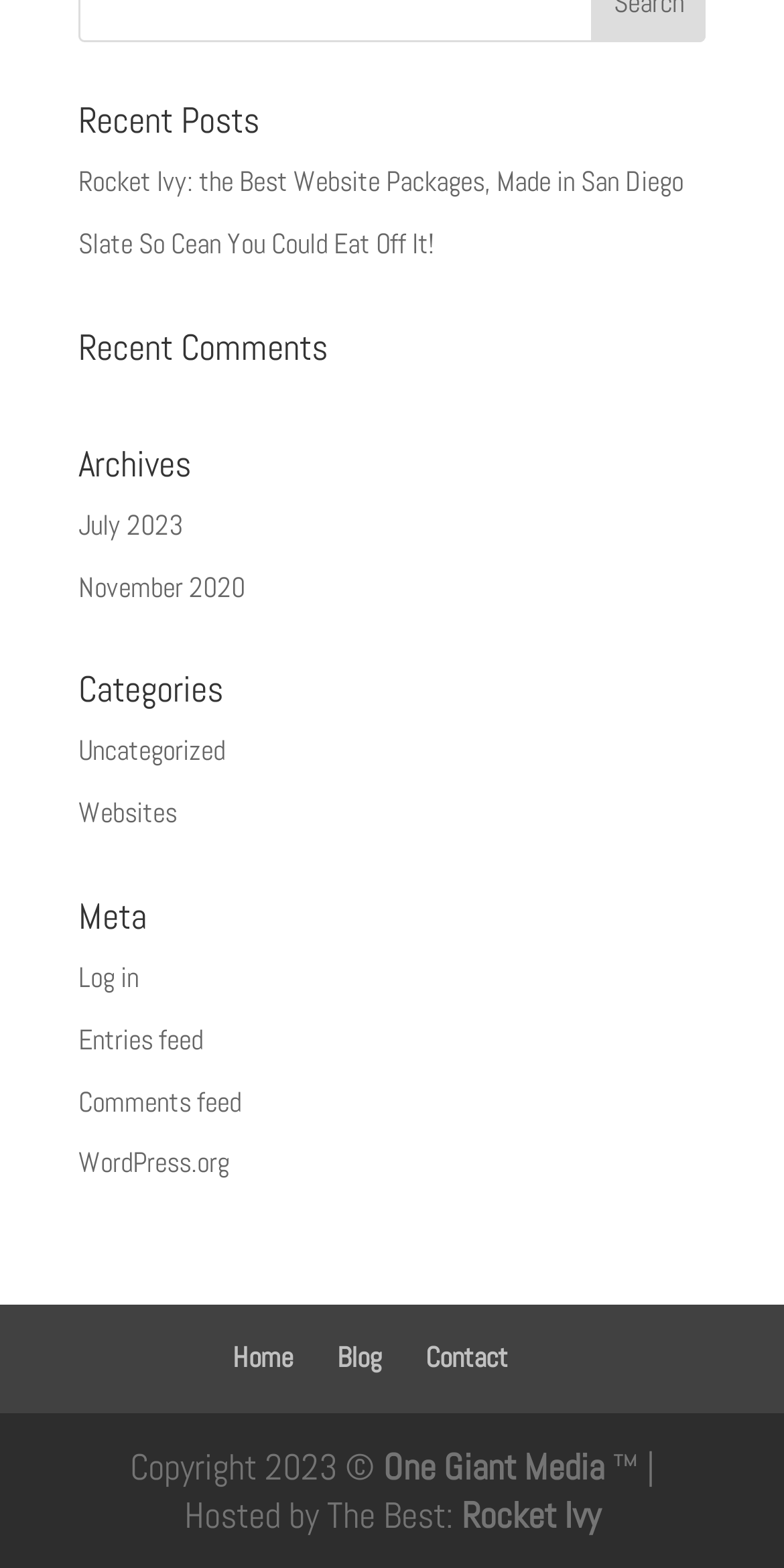Find the bounding box coordinates of the element to click in order to complete the given instruction: "log in to the website."

[0.1, 0.611, 0.177, 0.634]